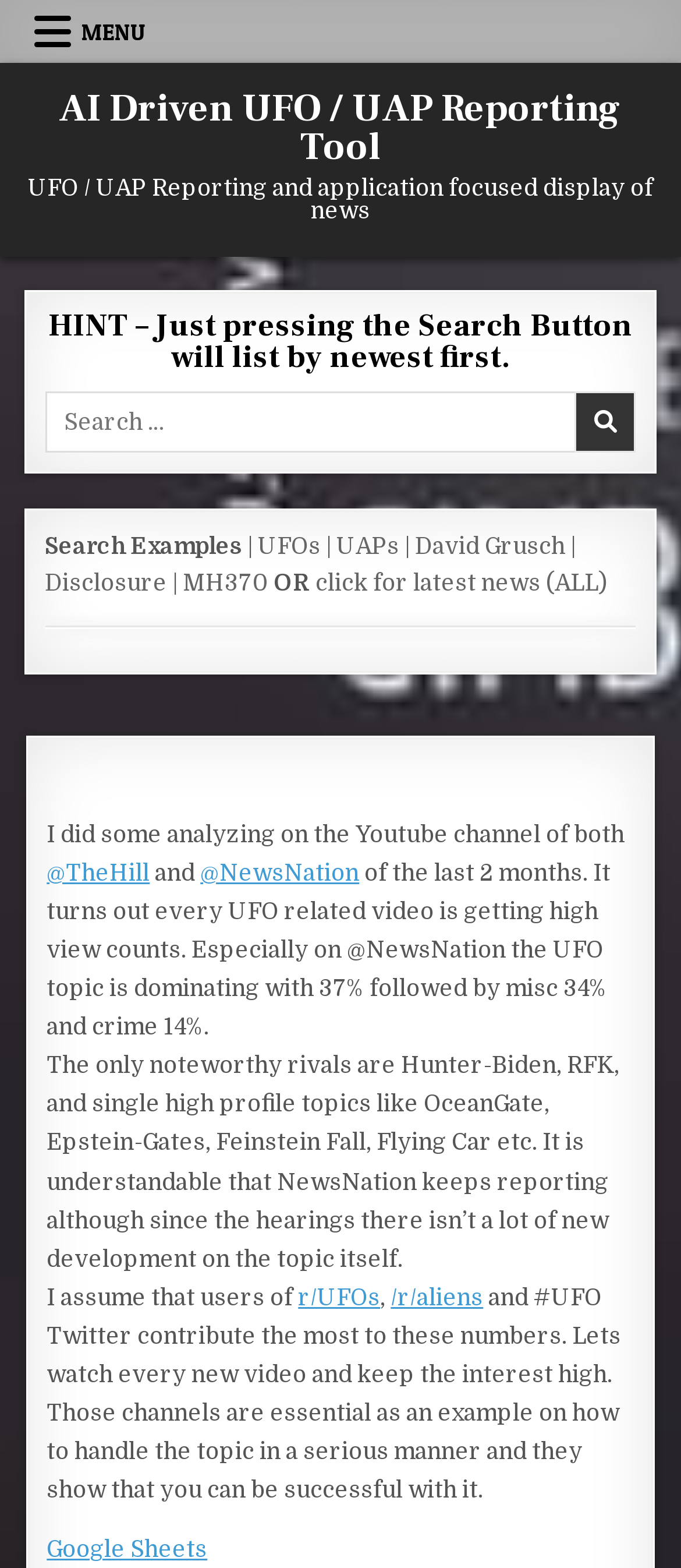Identify the bounding box coordinates necessary to click and complete the given instruction: "Search for UFO related videos".

[0.066, 0.25, 0.934, 0.289]